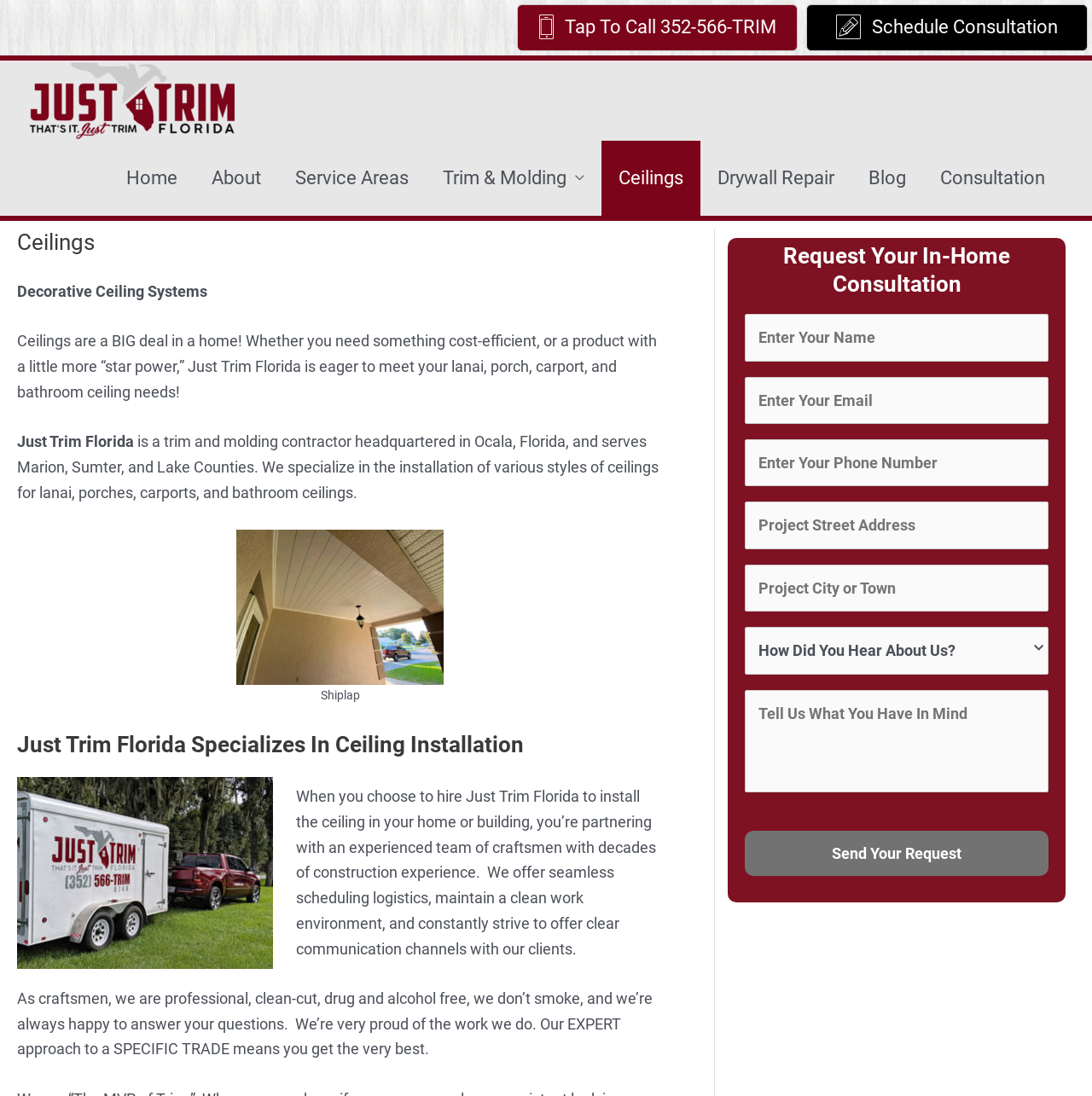Please identify the bounding box coordinates of the element's region that I should click in order to complete the following instruction: "Request an in-home consultation". The bounding box coordinates consist of four float numbers between 0 and 1, i.e., [left, top, right, bottom].

[0.682, 0.221, 0.96, 0.273]